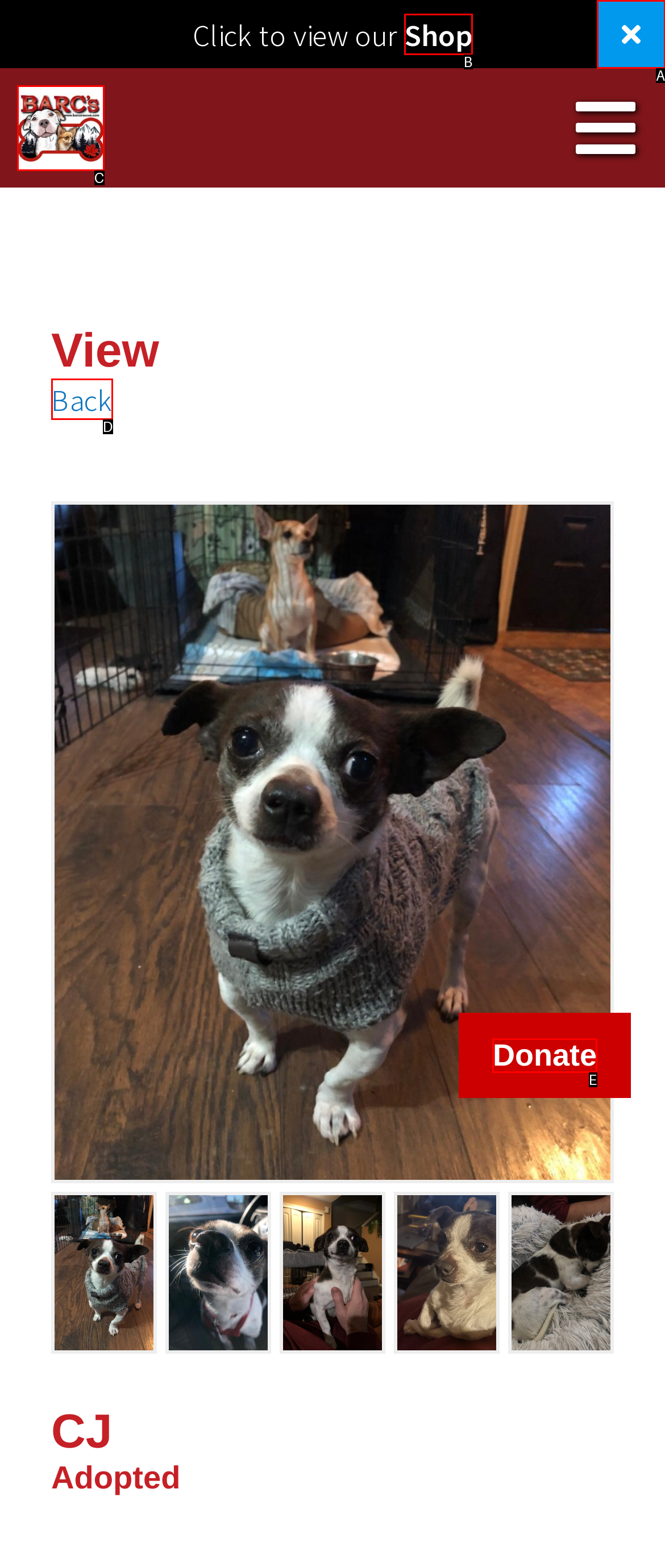Look at the description: alt="BARCS Rescue" title="BARCS Rescue"
Determine the letter of the matching UI element from the given choices.

C